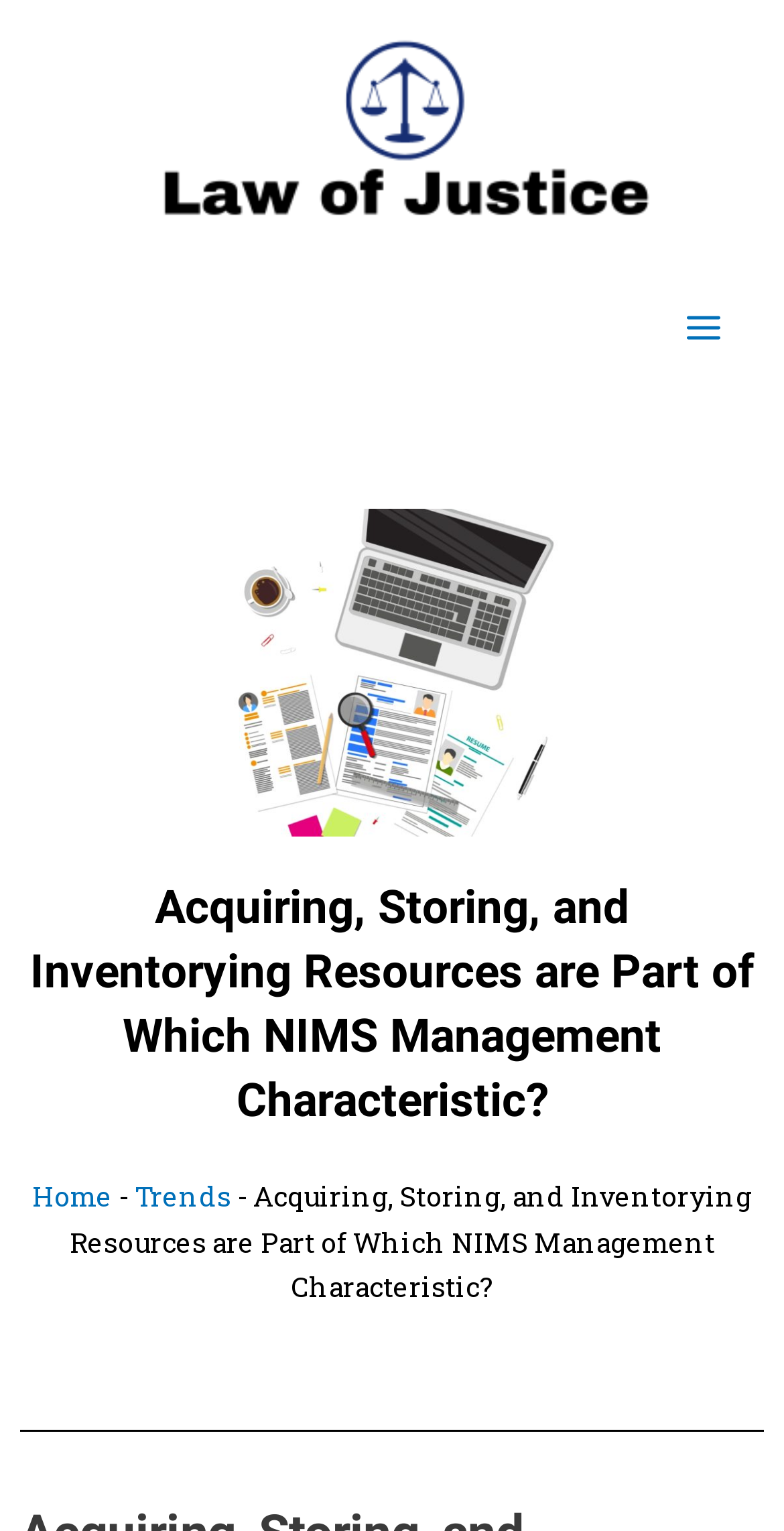Write a detailed summary of the webpage.

The webpage appears to be a quiz or educational page focused on a specific topic related to NIMS Management Characteristics. At the top of the page, there is a link and a button labeled "Main Menu" with an accompanying icon, positioned on the right side of the page. 

Below the top section, there is a large image that spans almost the entire width of the page, with a heading that reads "Acquiring, Storing, and Inventorying Resources are Part of Which NIMS Management Characteristic?" positioned directly above it. The heading is centered and takes up a significant portion of the page's width.

Underneath the image, there is a navigation section labeled "breadcrumbs" that displays the page's hierarchy. This section contains three links: "Home" on the left, "Trends" in the middle, and a link with the same text as the heading, which takes up most of the width. The links are separated by short dashes.

There are no other prominent UI elements or text on the page, suggesting that the main content is the quiz question or educational material presented in the heading and image.